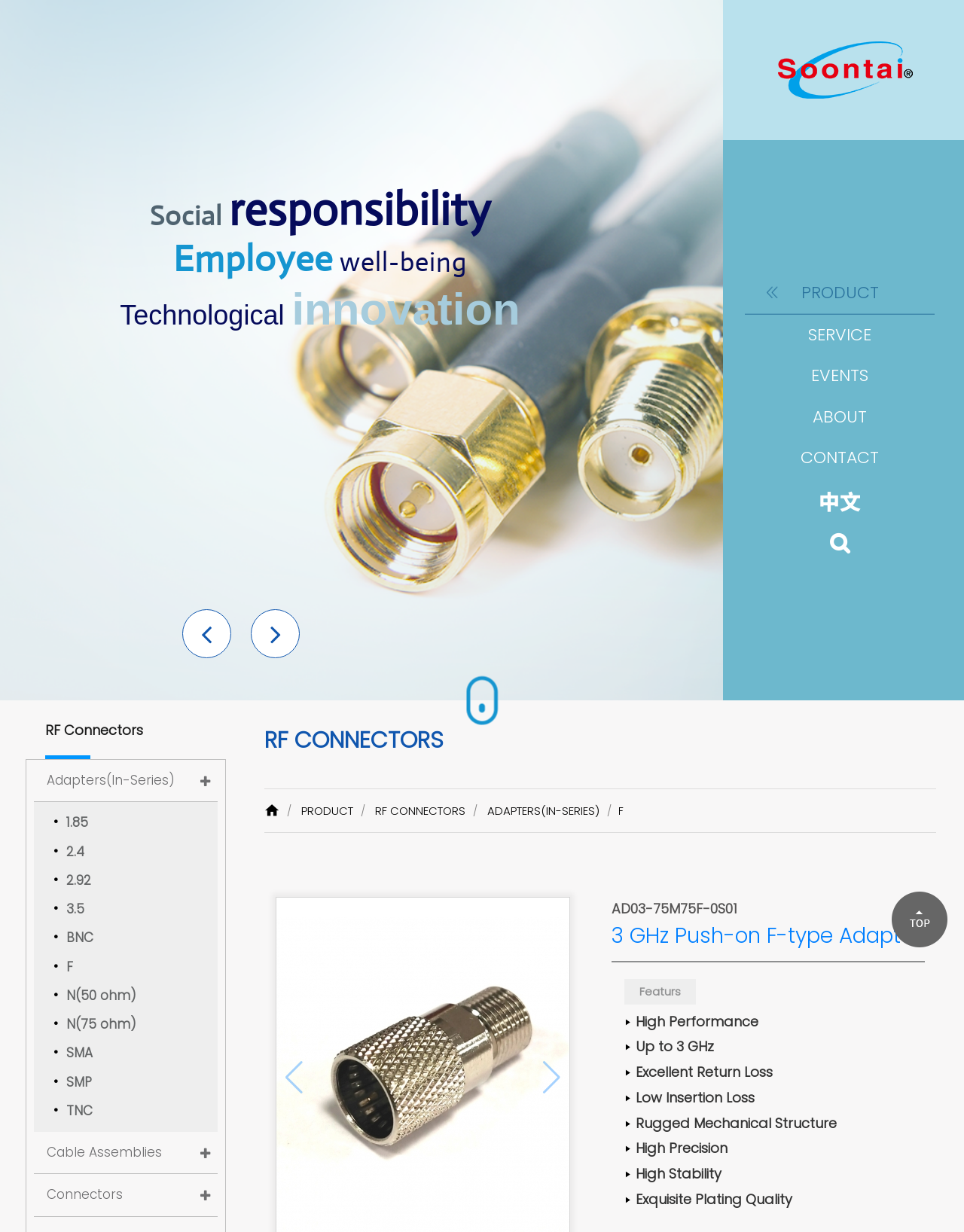What is the name of the company logo?
Based on the content of the image, thoroughly explain and answer the question.

The image with the bounding box coordinates [0.803, 0.031, 0.947, 0.083] is described as 'Soontai', which is likely the company logo.